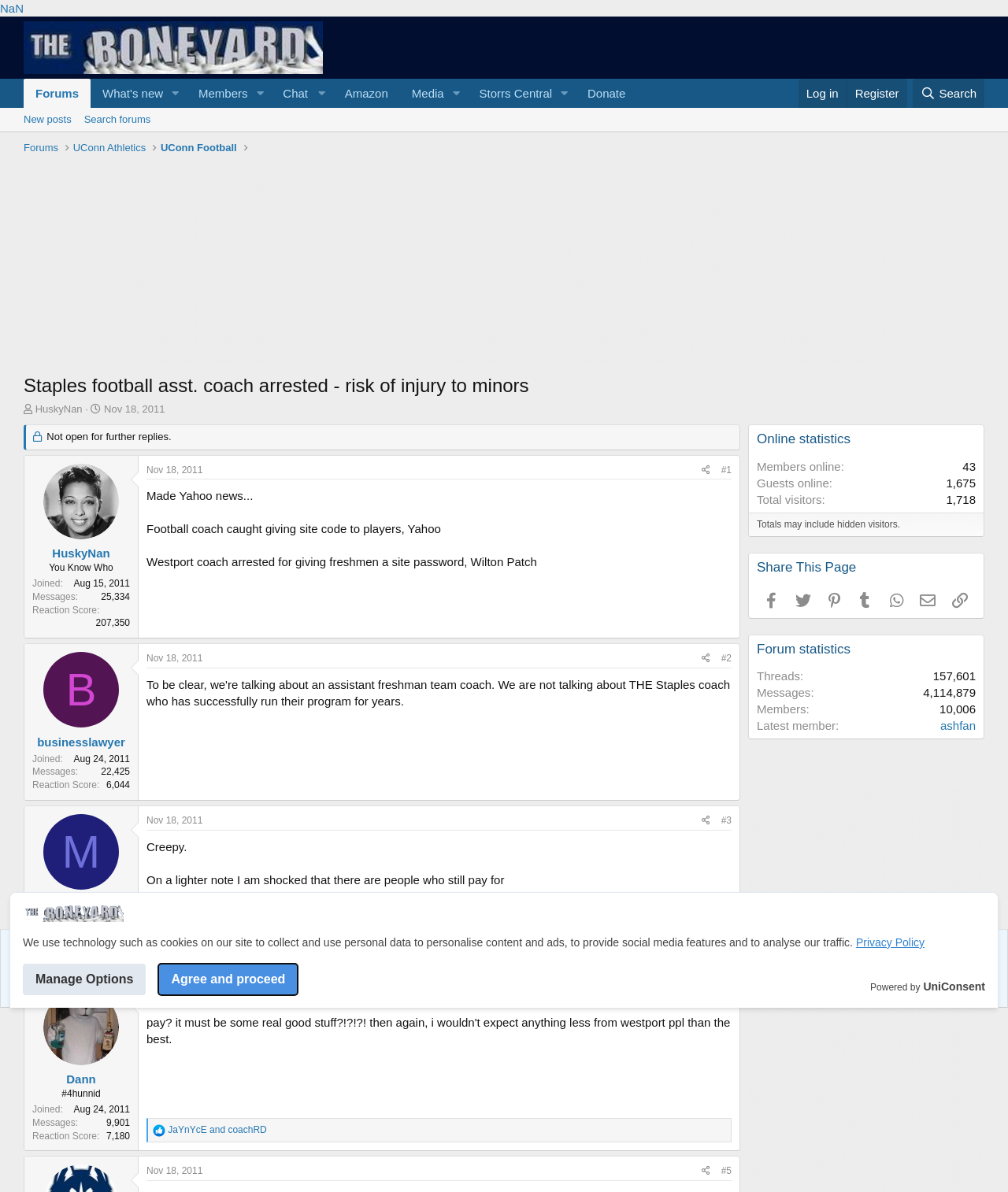Give a one-word or one-phrase response to the question: 
What is the date of the thread?

Nov 18, 2011